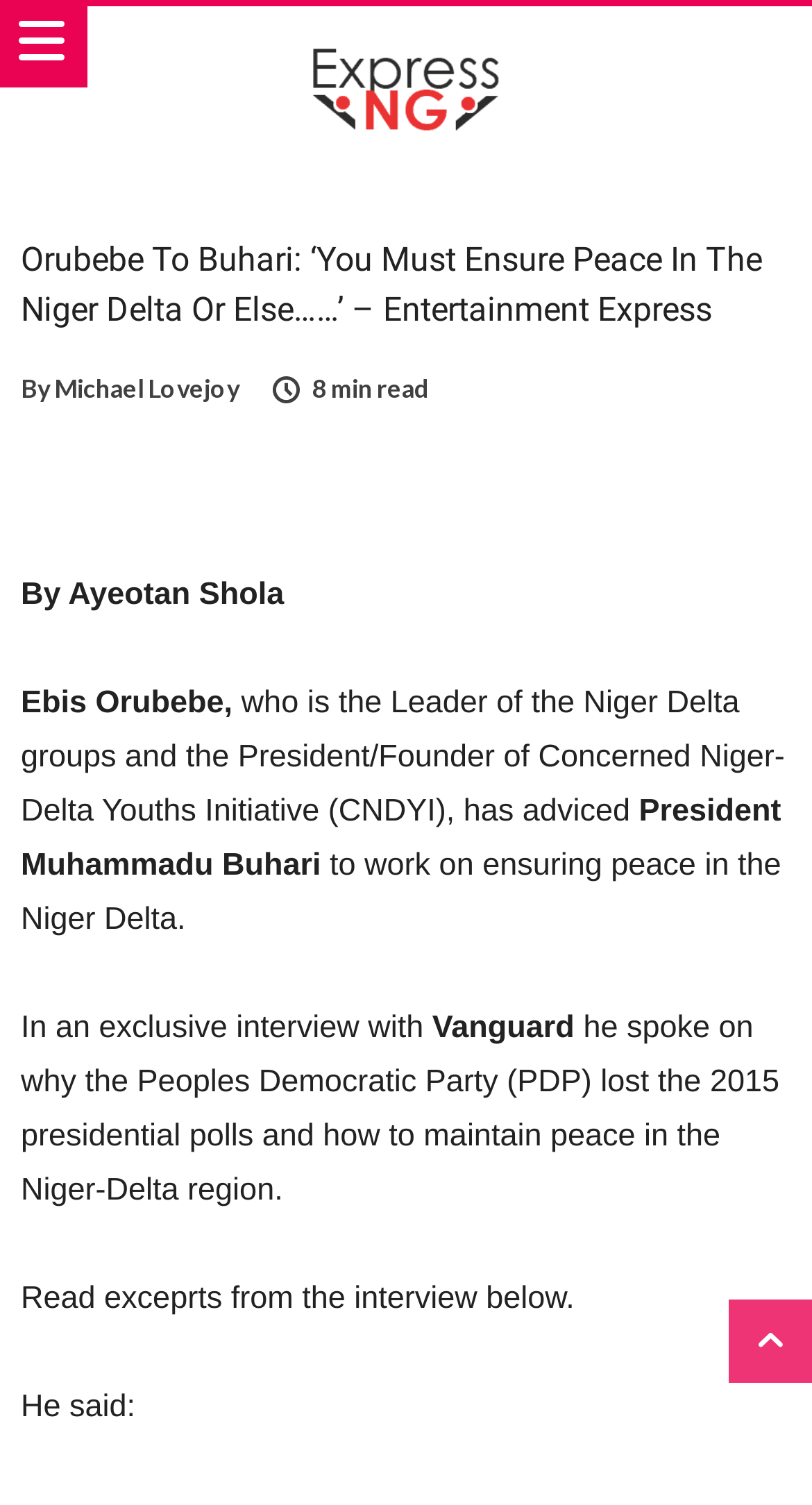What is the region where peace needs to be maintained?
Refer to the image and provide a one-word or short phrase answer.

Niger-Delta